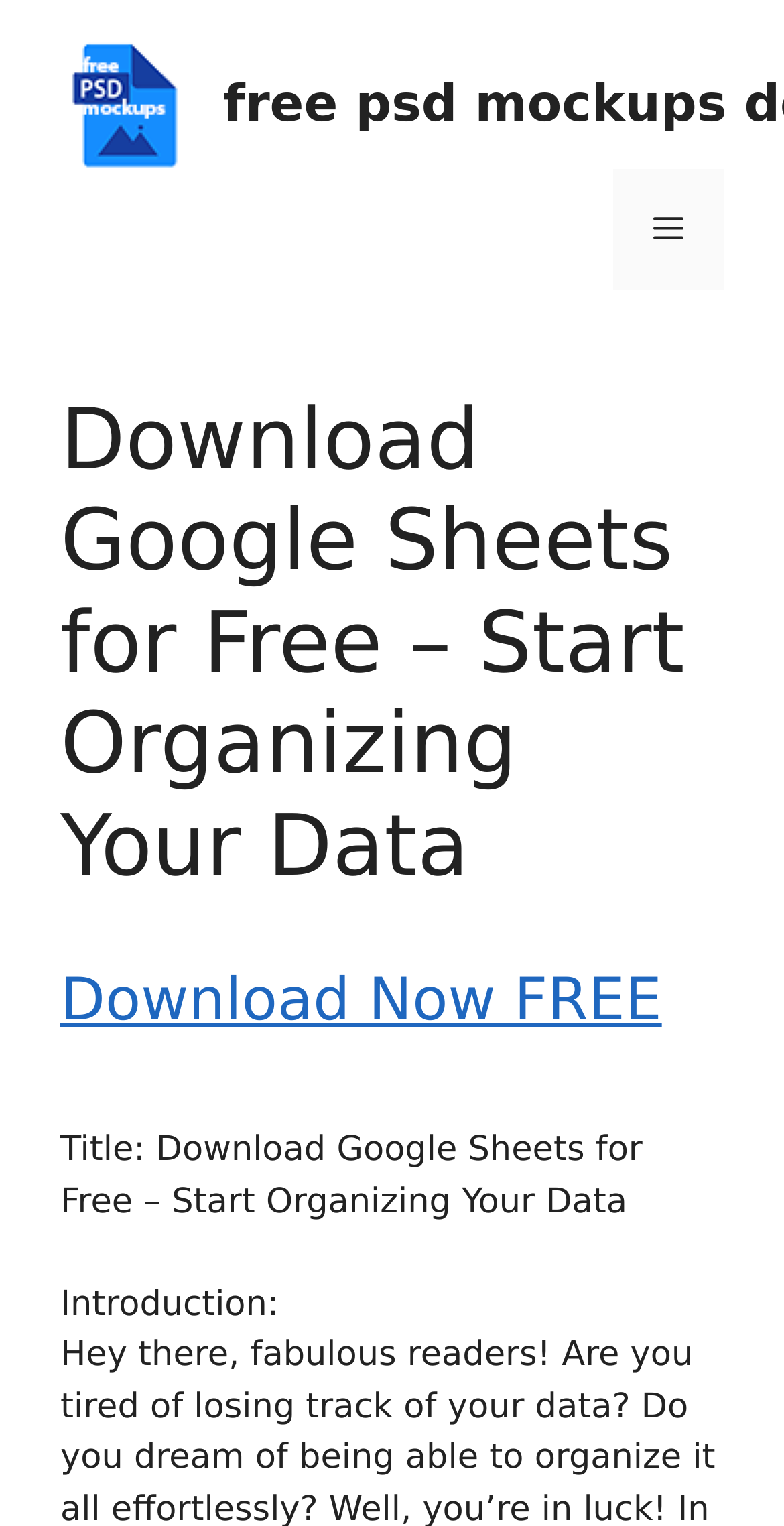Generate the text of the webpage's primary heading.

Download Google Sheets for Free – Start Organizing Your Data